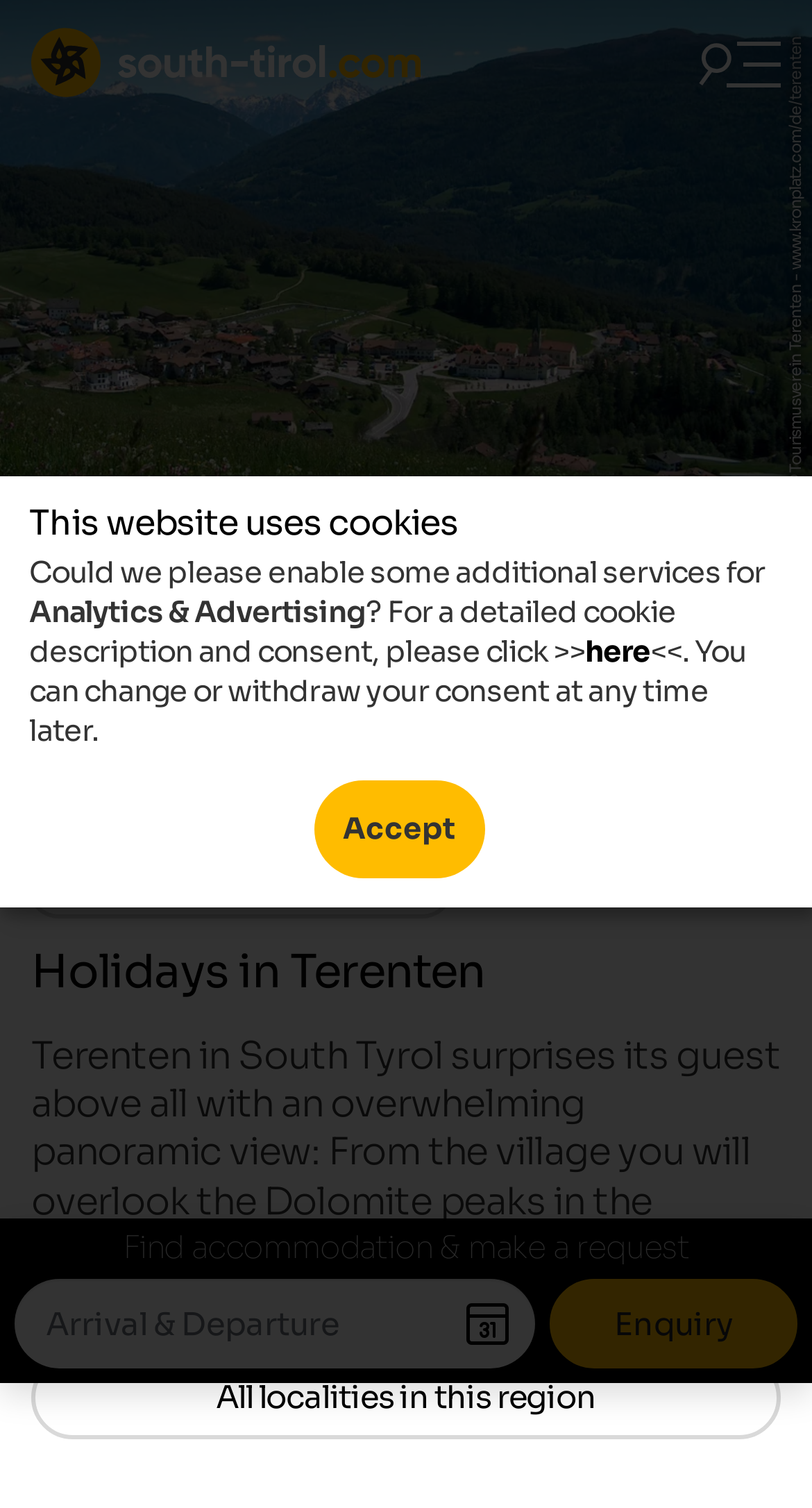Can you specify the bounding box coordinates of the area that needs to be clicked to fulfill the following instruction: "Enter arrival and departure dates"?

[0.018, 0.848, 0.659, 0.907]